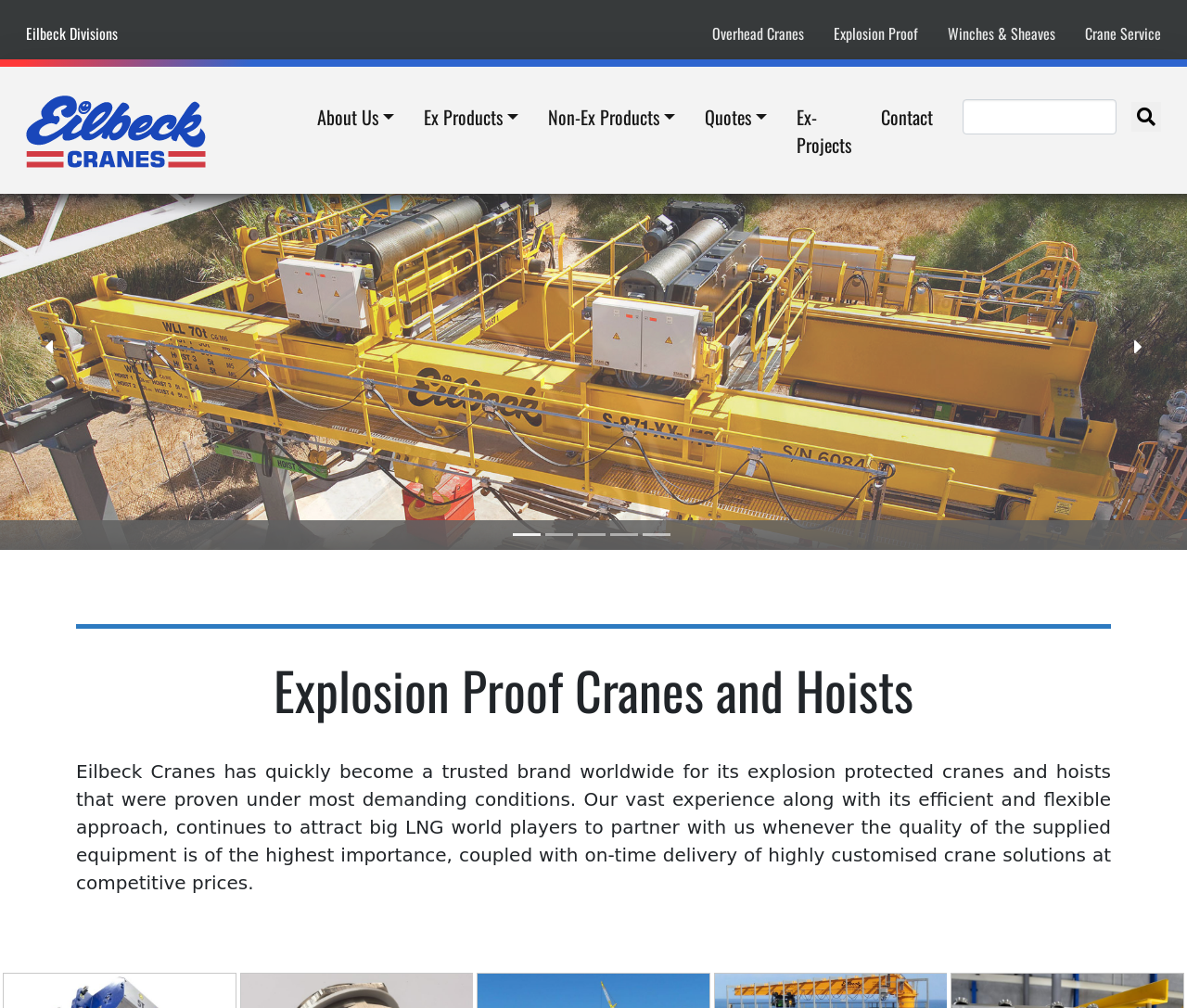How many navigation links are there?
Respond with a short answer, either a single word or a phrase, based on the image.

6